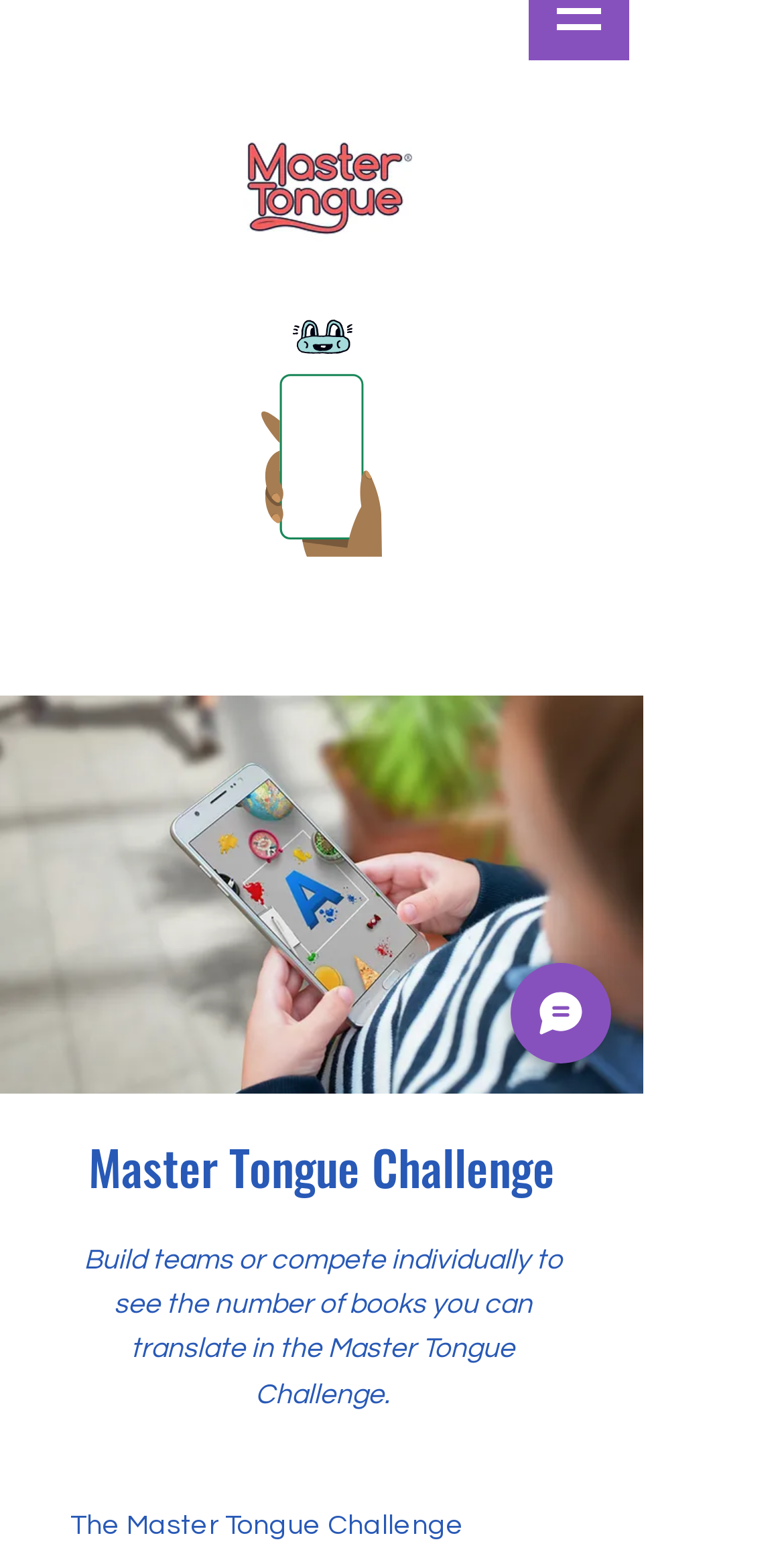Please look at the image and answer the question with a detailed explanation: What is the purpose of the Master Tongue Challenge?

Based on the webpage, it appears that the Master Tongue Challenge is a competition where teams or individuals can participate to see how many books they can translate. This is evident from the text 'Build teams or compete individually to see the number of books you can translate in the Master Tongue Challenge.'